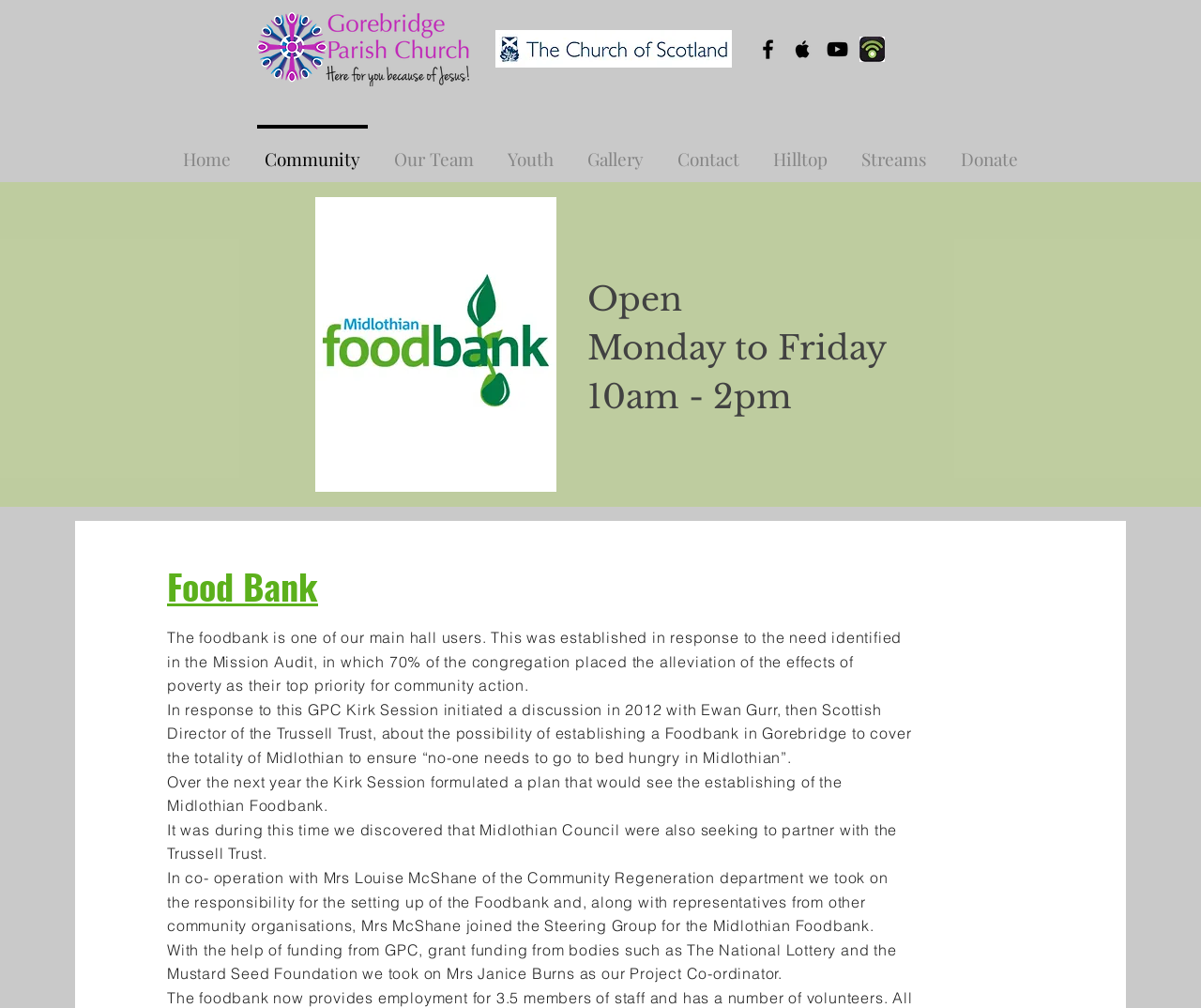Locate the bounding box coordinates of the element's region that should be clicked to carry out the following instruction: "Go to Home page". The coordinates need to be four float numbers between 0 and 1, i.e., [left, top, right, bottom].

[0.138, 0.124, 0.206, 0.174]